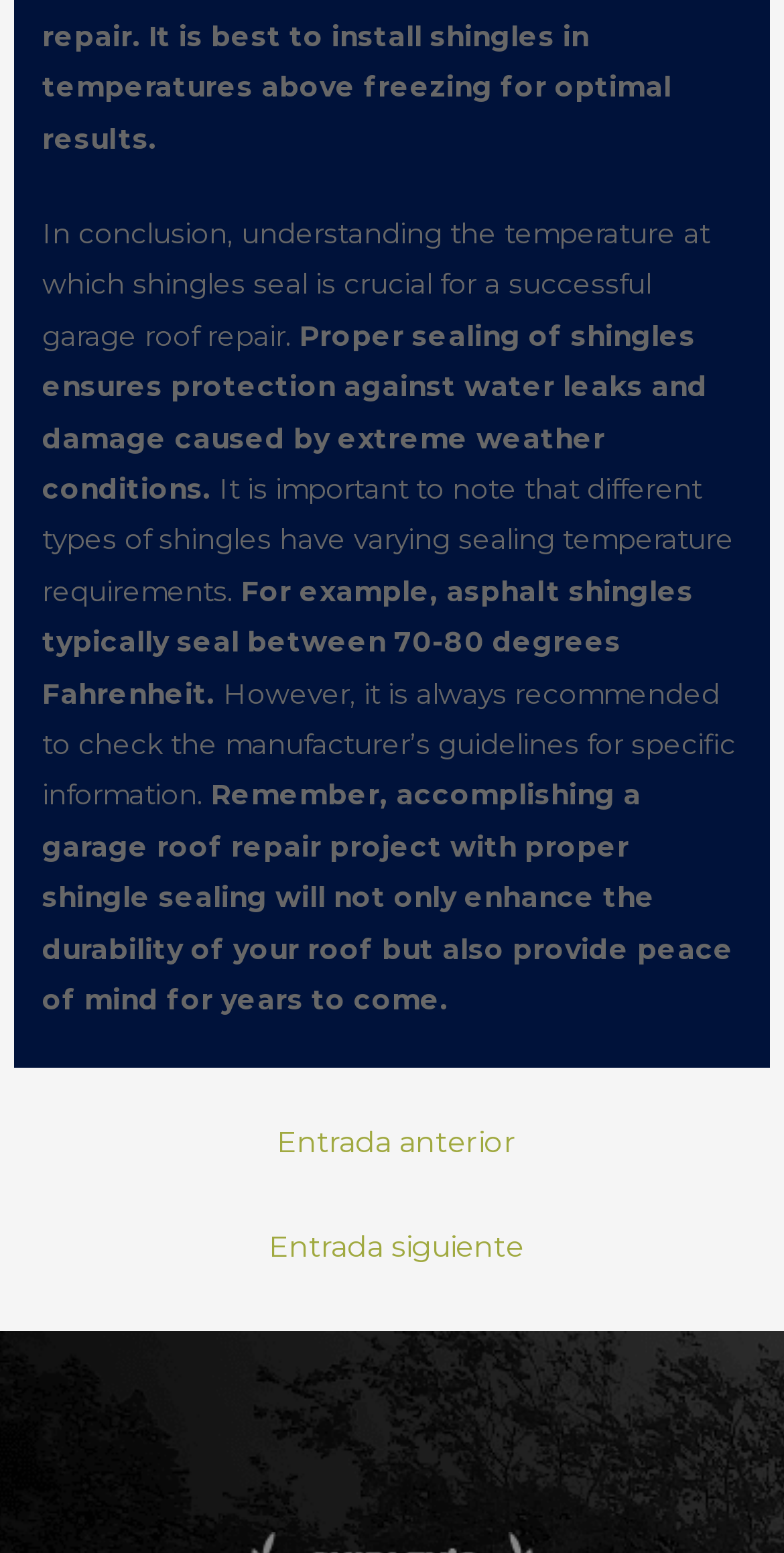Please give a concise answer to this question using a single word or phrase: 
What is the typical sealing temperature for asphalt shingles?

70-80 degrees Fahrenheit